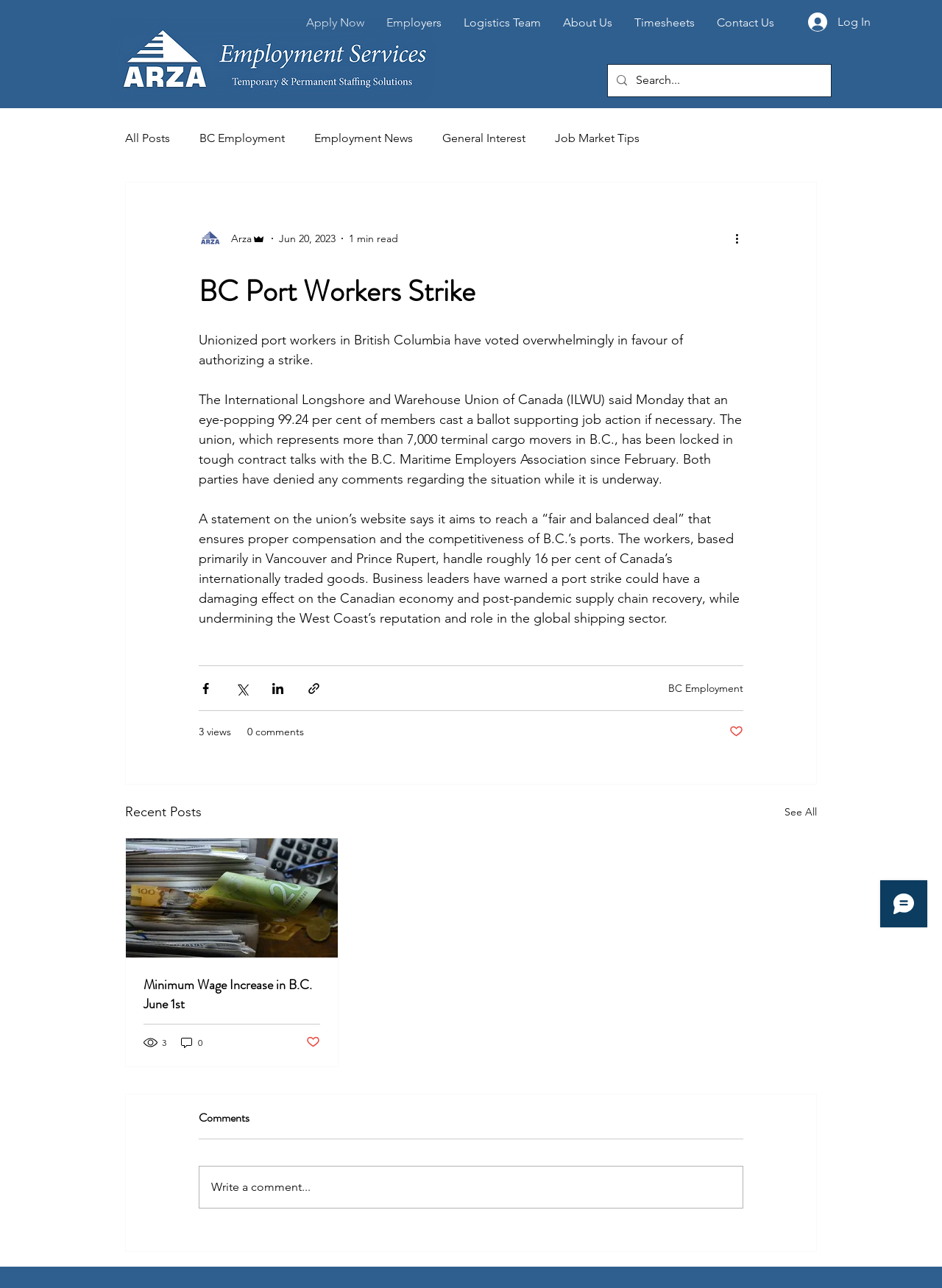Please identify the bounding box coordinates of the element's region that I should click in order to complete the following instruction: "Apply for a job". The bounding box coordinates consist of four float numbers between 0 and 1, i.e., [left, top, right, bottom].

[0.313, 0.011, 0.398, 0.024]